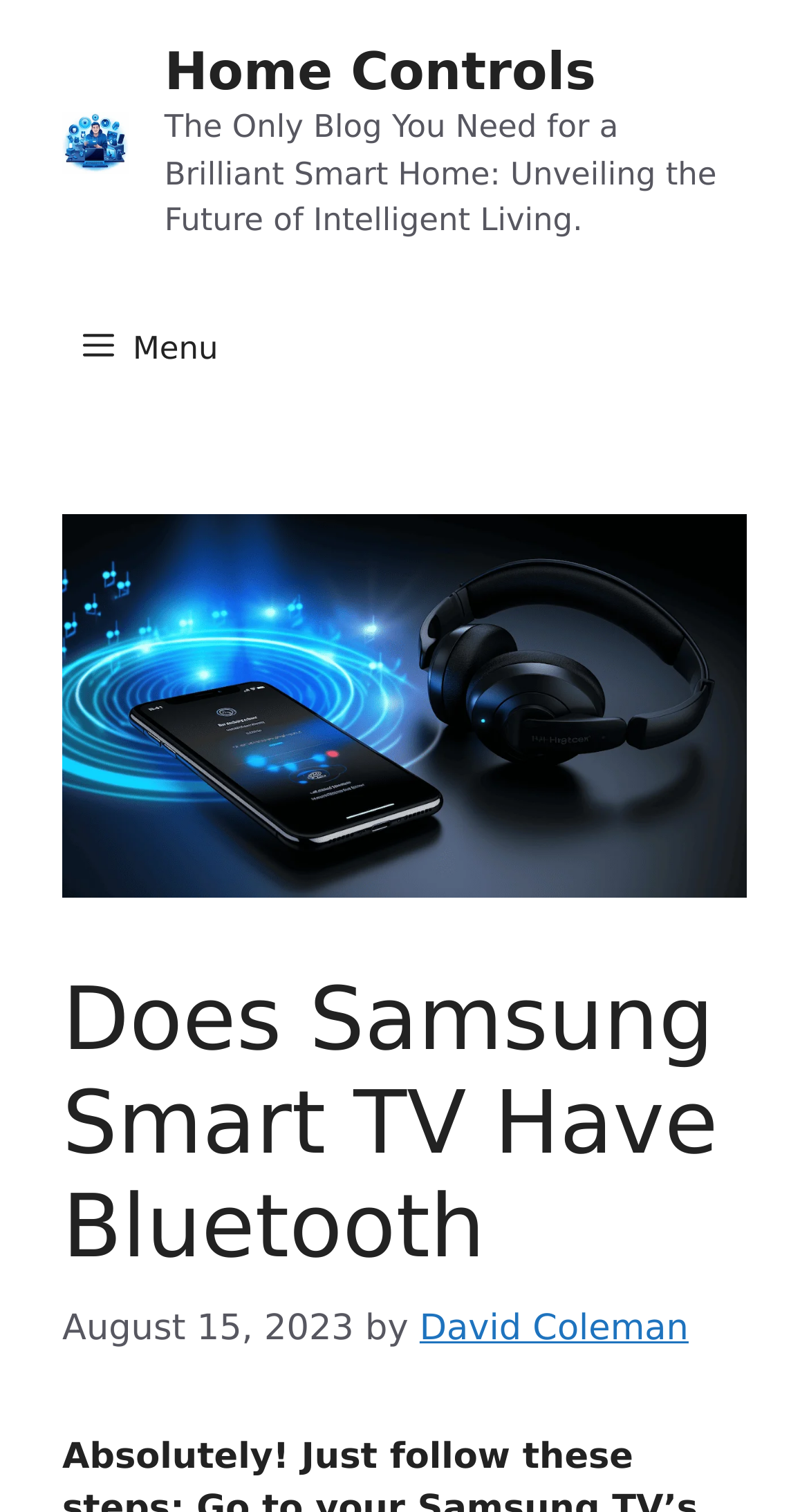Using the provided description Menu, find the bounding box coordinates for the UI element. Provide the coordinates in (top-left x, top-left y, bottom-right x, bottom-right y) format, ensuring all values are between 0 and 1.

[0.051, 0.189, 0.321, 0.271]